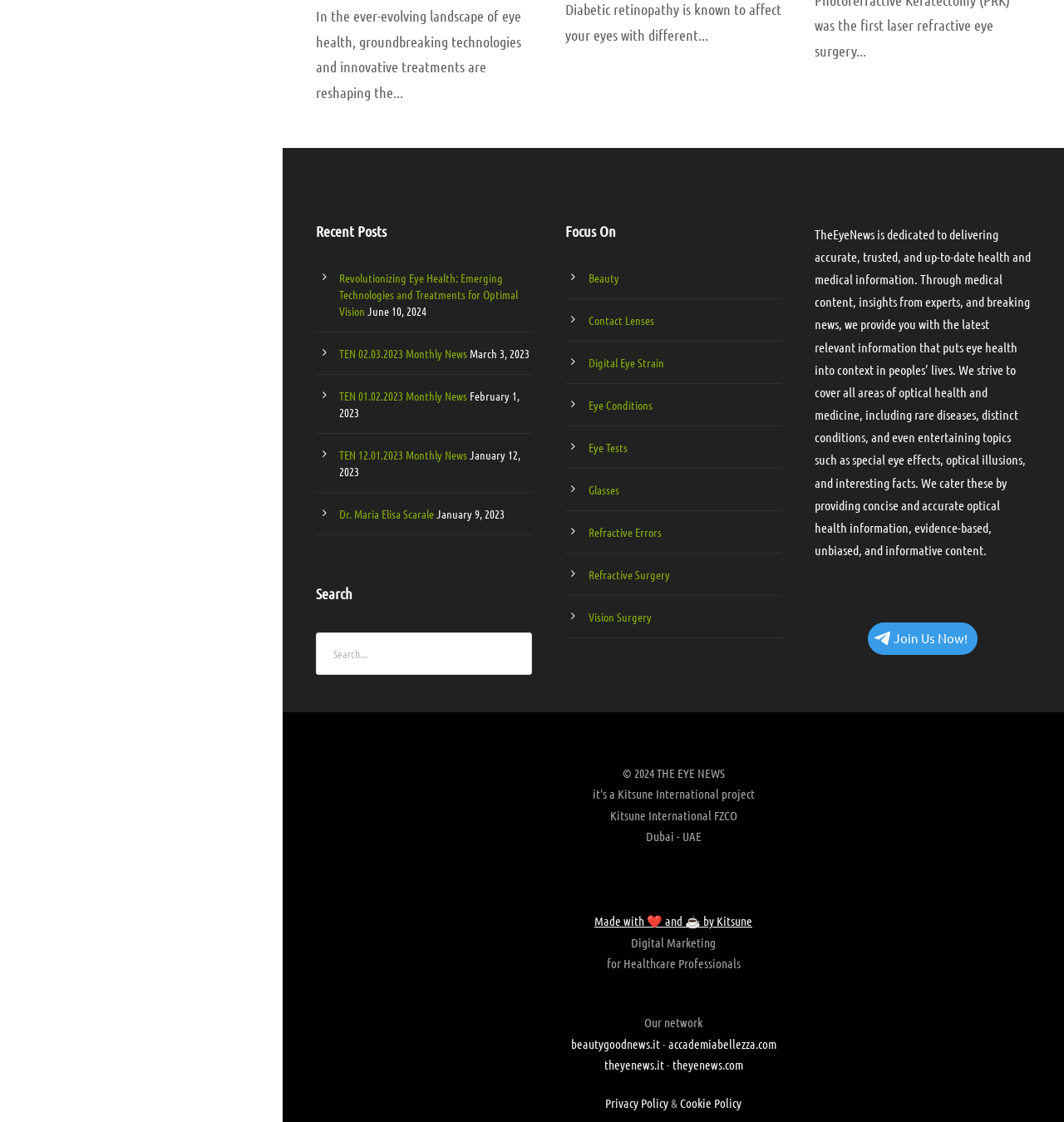Answer this question in one word or a short phrase: Who is the target audience of the webpage?

Healthcare professionals and individuals interested in eye health